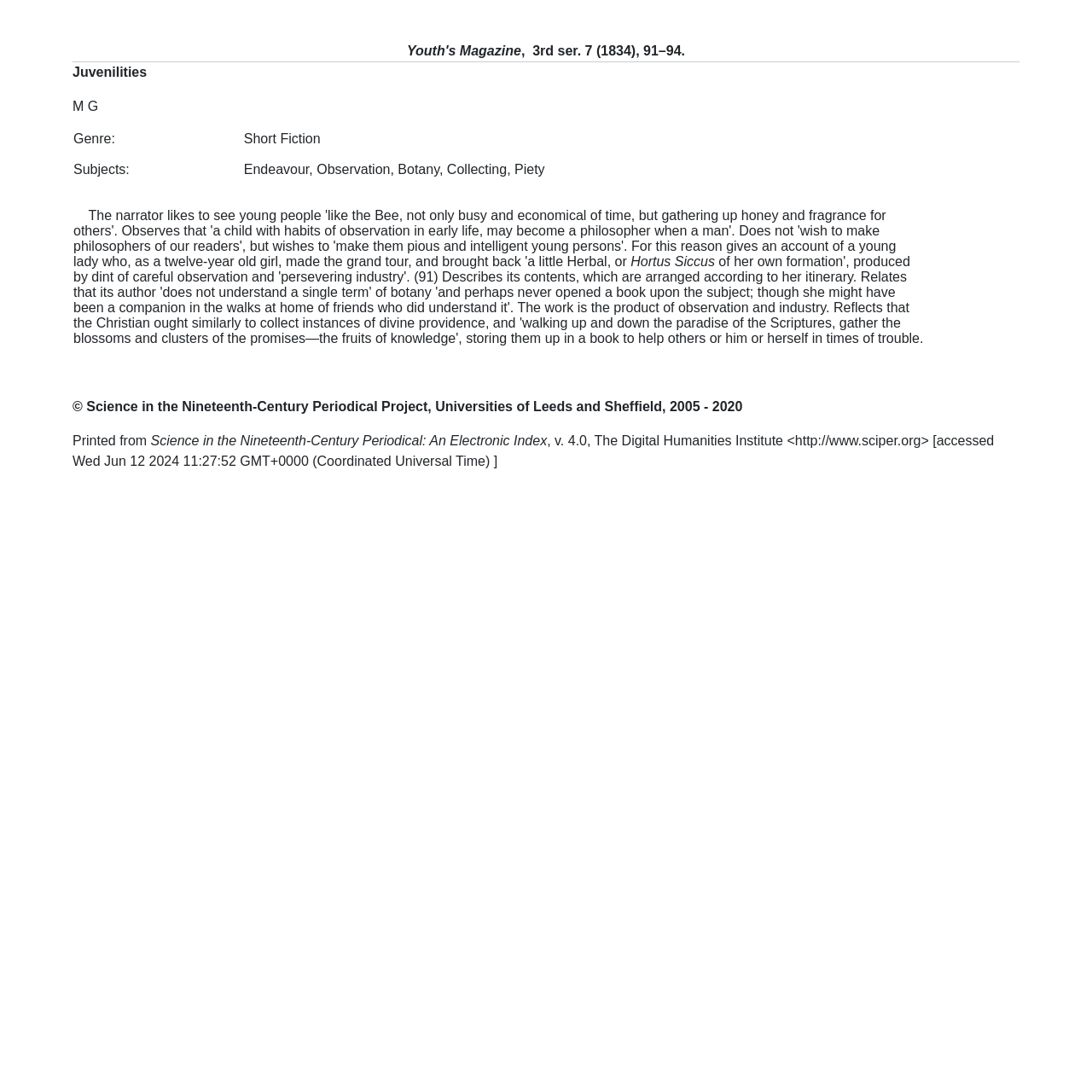Please answer the following question using a single word or phrase: 
What is the author's intention?

To make readers pious and intelligent